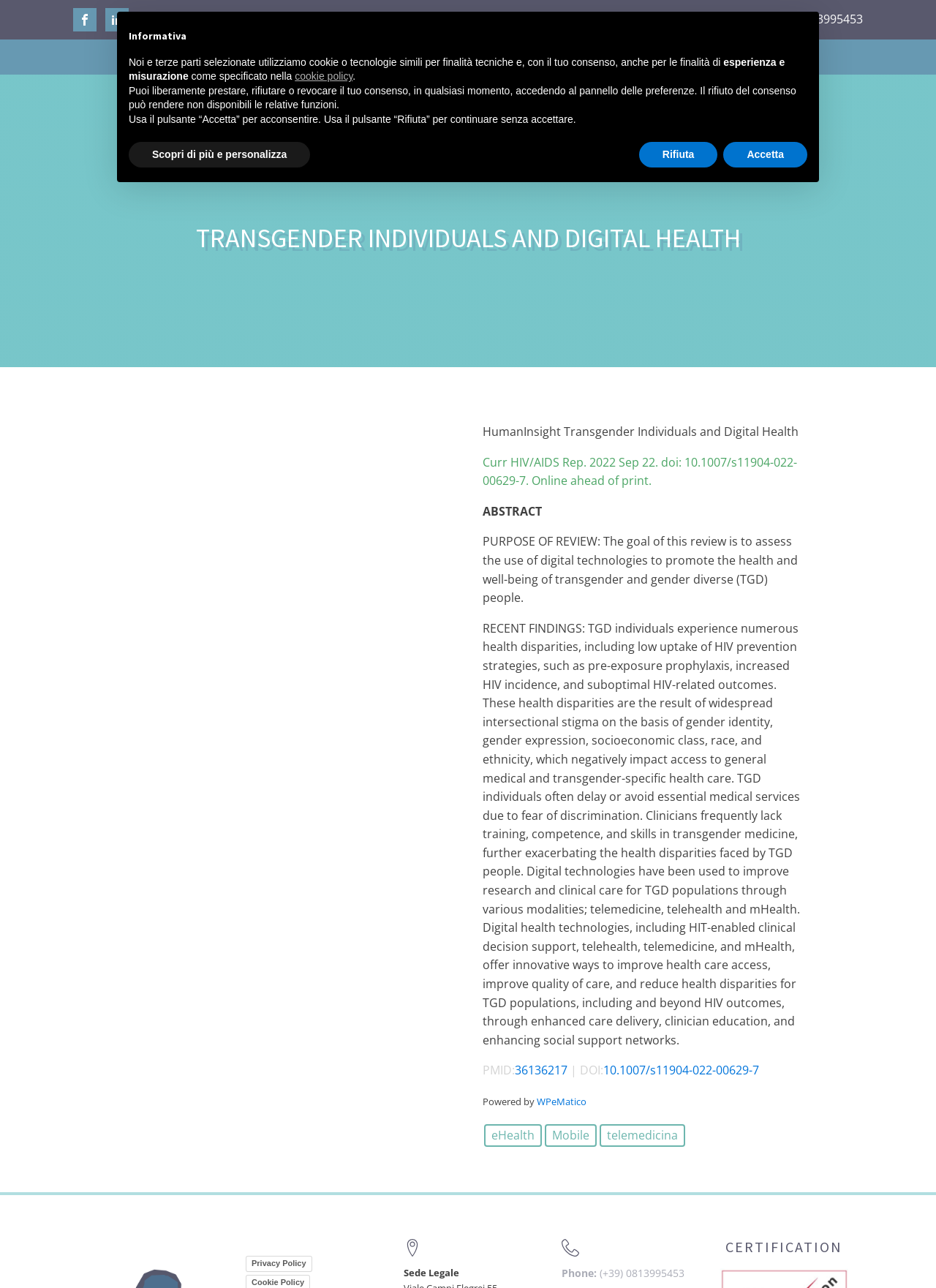Given the description of the UI element: "Accetta", predict the bounding box coordinates in the form of [left, top, right, bottom], with each value being a float between 0 and 1.

[0.773, 0.11, 0.862, 0.13]